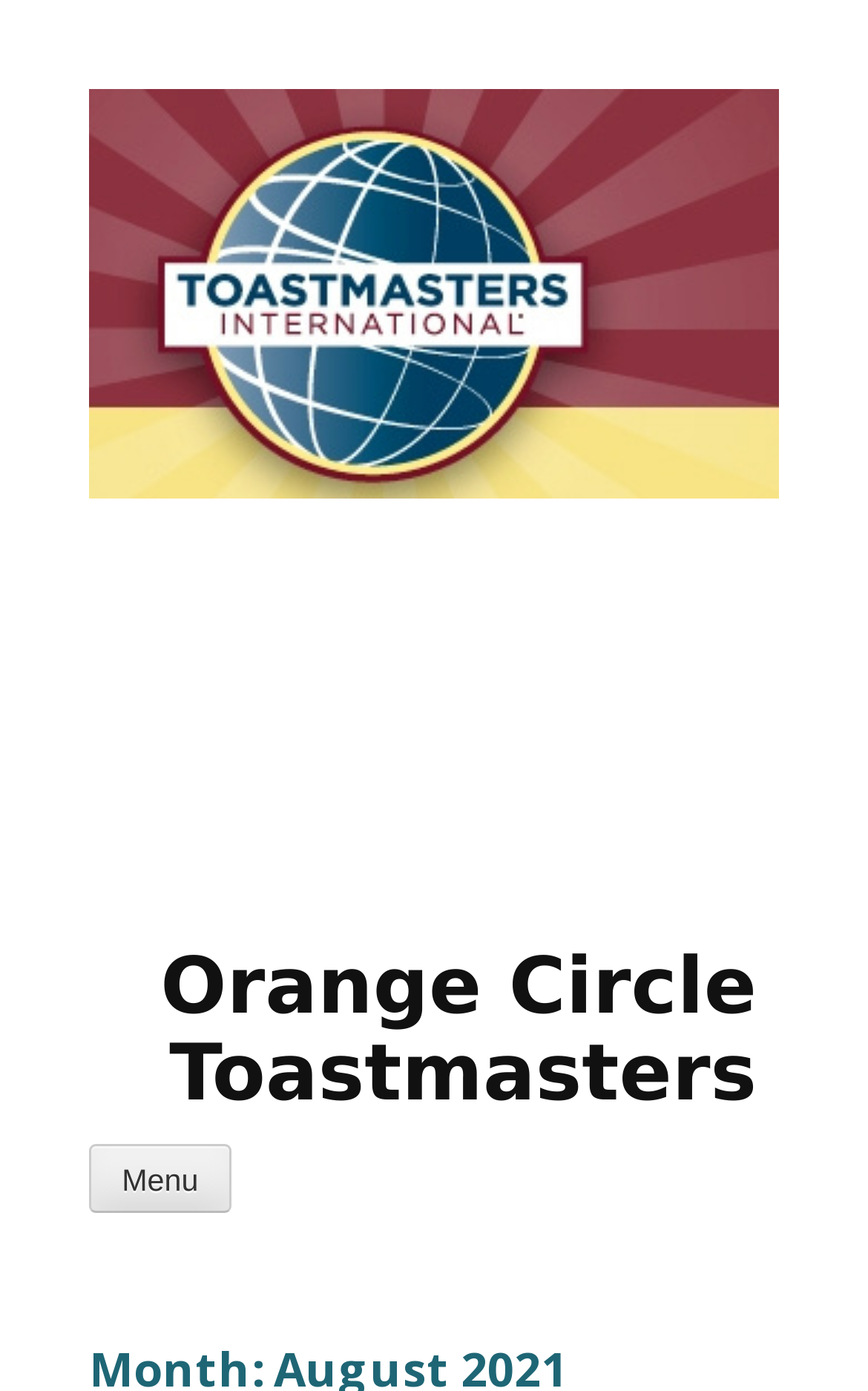Locate the UI element described by Orange Circle Toastmasters and provide its bounding box coordinates. Use the format (top-left x, top-left y, bottom-right x, bottom-right y) with all values as floating point numbers between 0 and 1.

[0.128, 0.392, 0.872, 0.803]